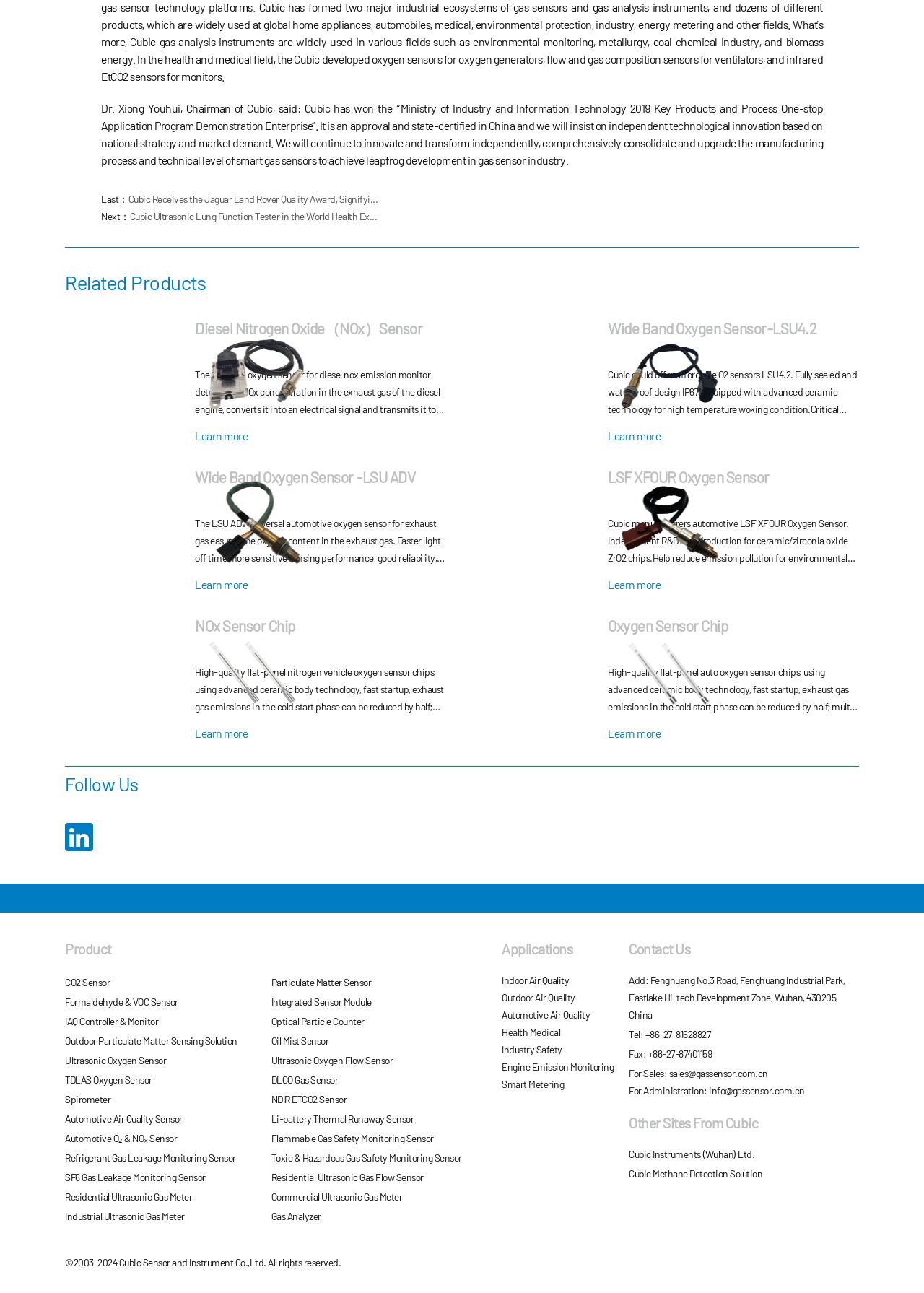What is the company's achievement mentioned?
Answer the question with a detailed explanation, including all necessary information.

The company's achievement is mentioned in the first paragraph of the webpage, which states that Cubic has won the 'Ministry of Industry and Information Technology 2019 Key Products and Process One-stop Application Program Demonstration Enterprise' award.